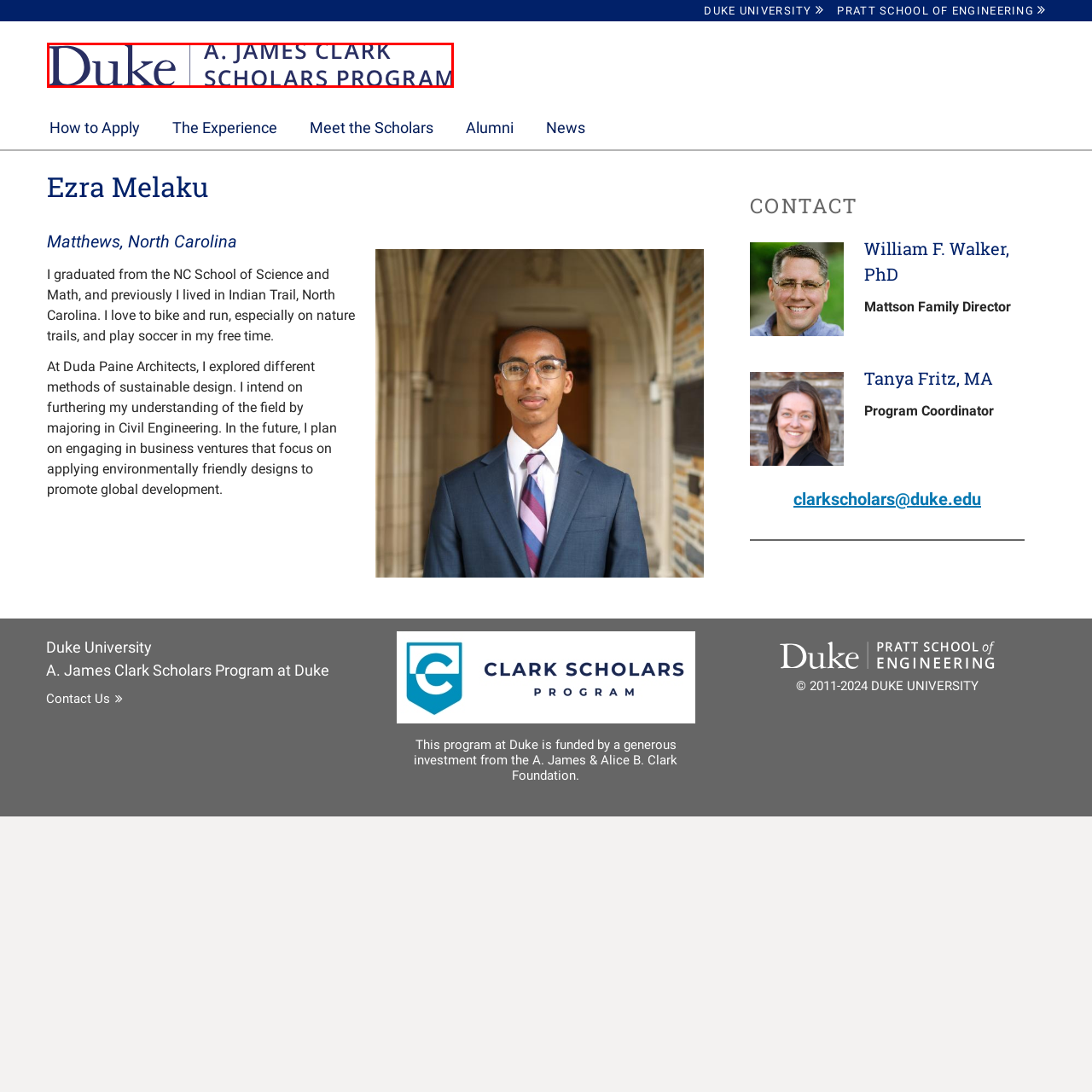What is the font style of 'Duke' in the design?
Check the content within the red bounding box and give a brief answer in one word or a short phrase.

Bold and stylized